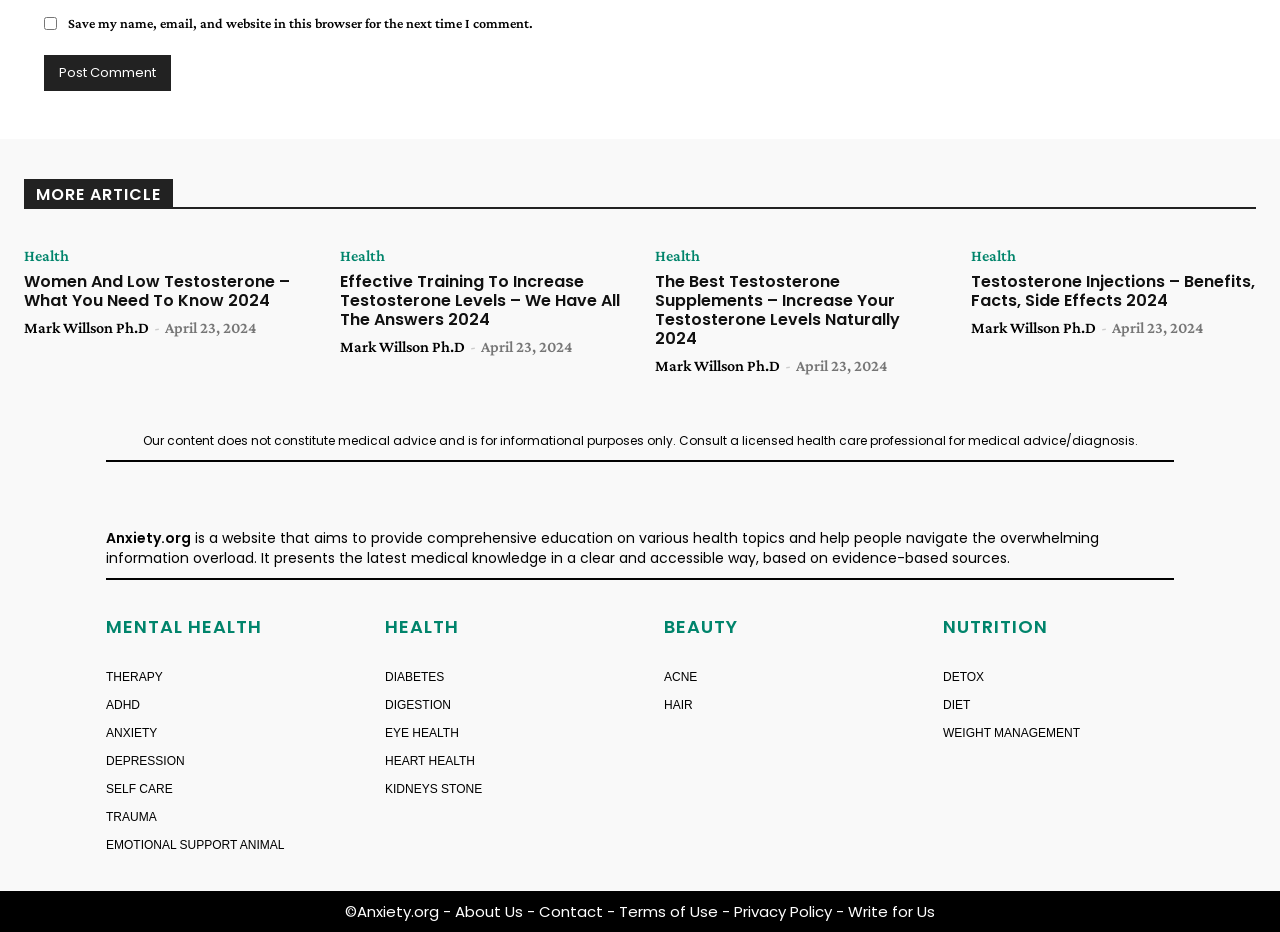Determine the bounding box coordinates of the clickable region to execute the instruction: "Read the article 'Women And Low Testosterone – What You Need To Know 2024'". The coordinates should be four float numbers between 0 and 1, denoted as [left, top, right, bottom].

[0.019, 0.291, 0.242, 0.333]